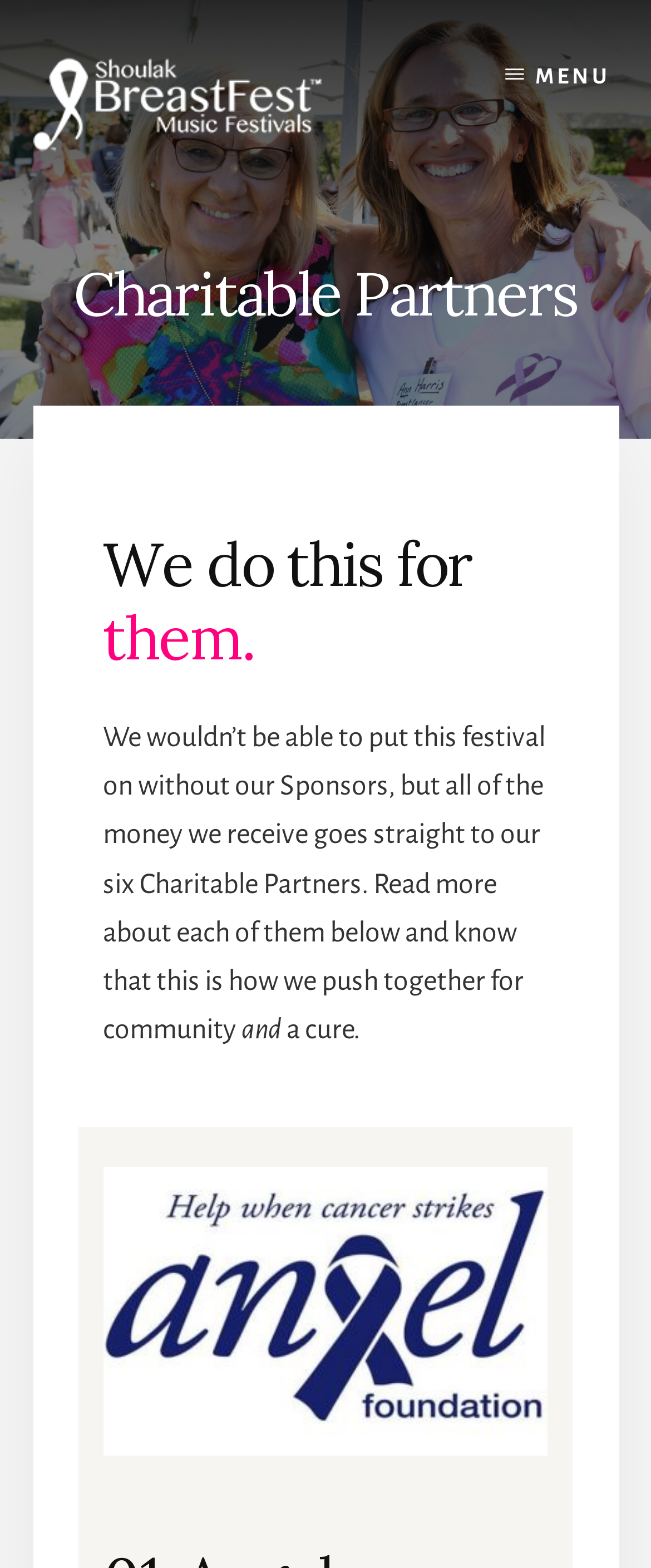What is the name of the festival mentioned?
Based on the visual information, provide a detailed and comprehensive answer.

The name of the festival is mentioned as 'BreastFest' in the link element with a corresponding image, indicating that it is a prominent event on the webpage.